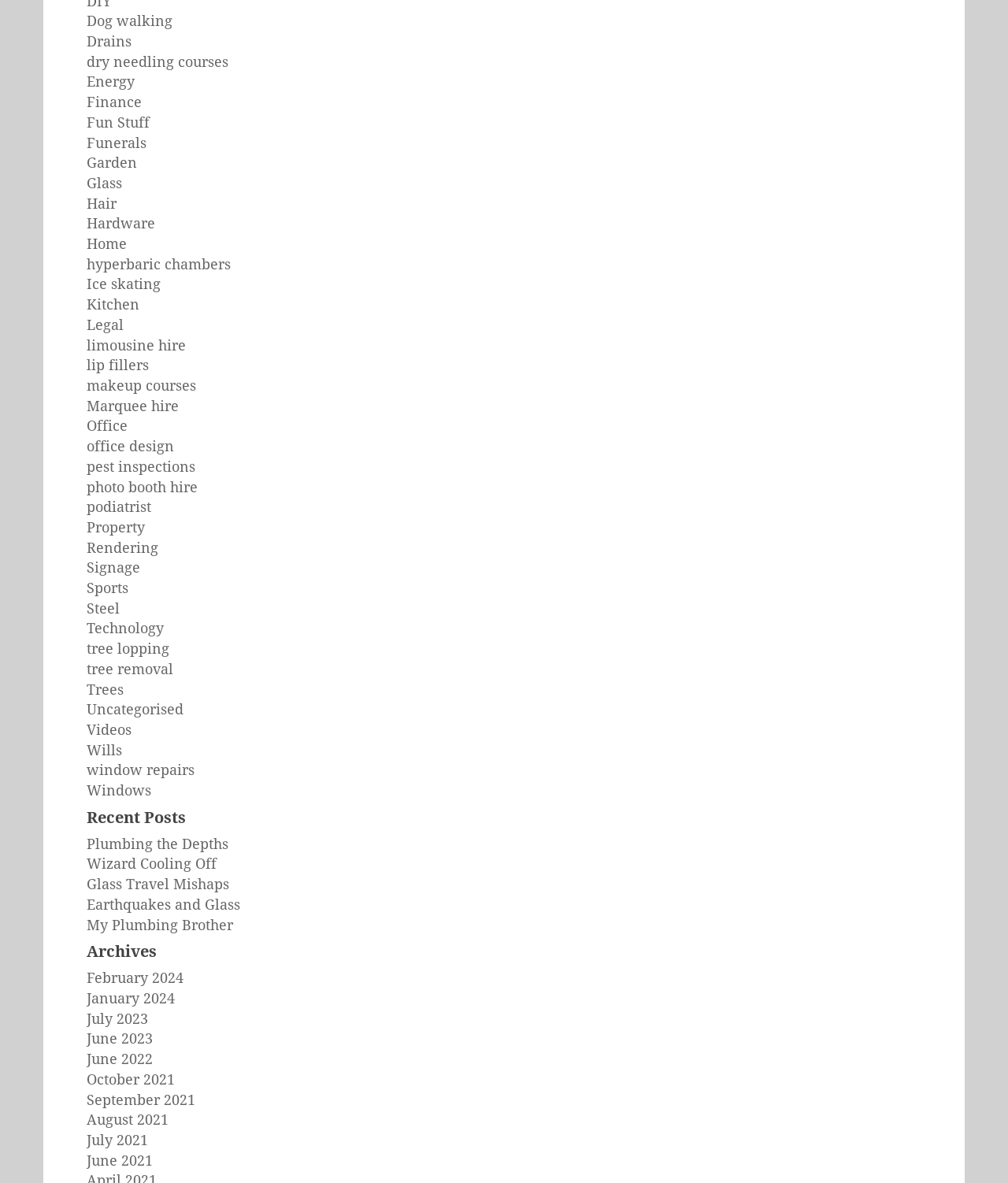Based on what you see in the screenshot, provide a thorough answer to this question: How many links are there under 'Recent Posts'?

I counted the number of links under the 'Recent Posts' heading, which are 'Plumbing the Depths', 'Wizard Cooling Off', 'Glass Travel Mishaps', 'Earthquakes and Glass', and 'My Plumbing Brother'. There are 5 links in total.